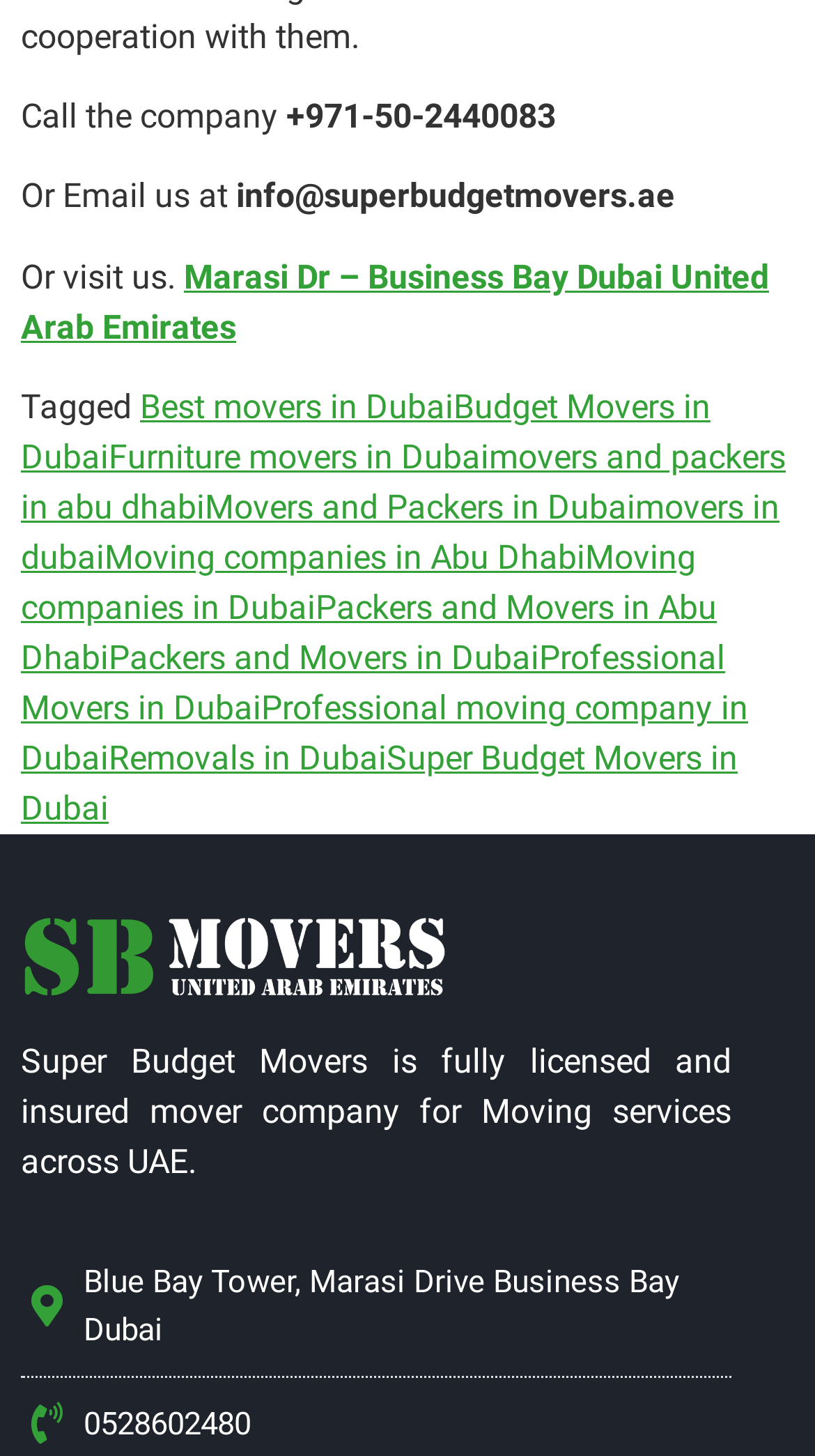What is the email address to contact the company?
Refer to the image and provide a one-word or short phrase answer.

info@superbudgetmovers.ae